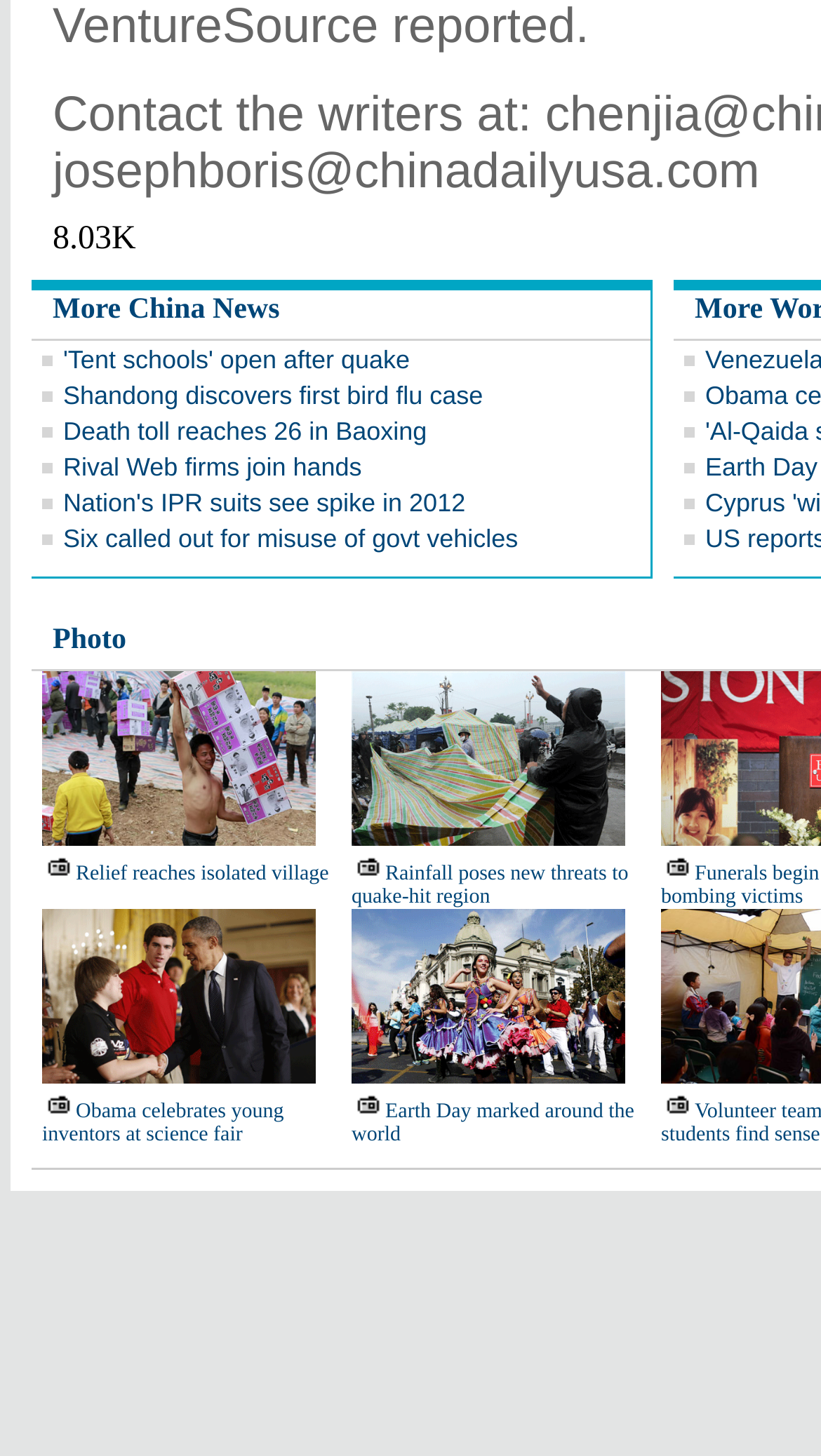Determine the bounding box coordinates of the clickable element necessary to fulfill the instruction: "Read 'Tent schools' open after quake". Provide the coordinates as four float numbers within the 0 to 1 range, i.e., [left, top, right, bottom].

[0.077, 0.237, 0.499, 0.257]